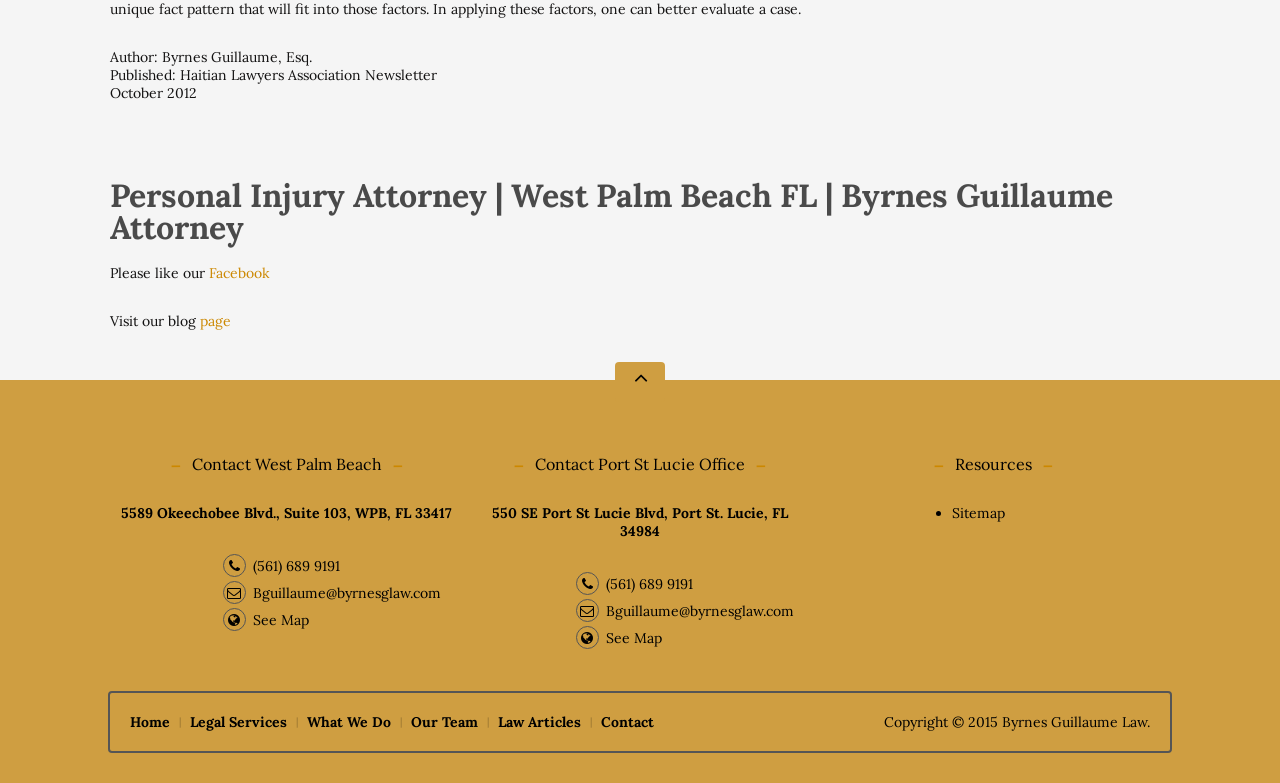Locate the UI element described as follows: "What We Do". Return the bounding box coordinates as four float numbers between 0 and 1 in the order [left, top, right, bottom].

[0.24, 0.91, 0.305, 0.933]